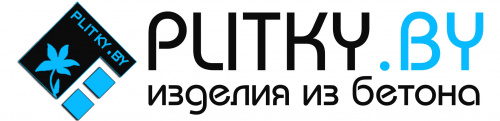Detail the scene depicted in the image with as much precision as possible.

The image displays the logo of "PLITKY.BY," a company specializing in concrete products. The logo features a modern design with a vibrant blue color scheme and stylized elements, including a leaf and geometric shapes that represent concrete tiles. The text "изделия из бетона," which translates to "products made of concrete," emphasizes the company's focus on concrete manufacturing. This logo effectively communicates the brand's identity and commitment to quality in the production of concrete items, including paving tiles.